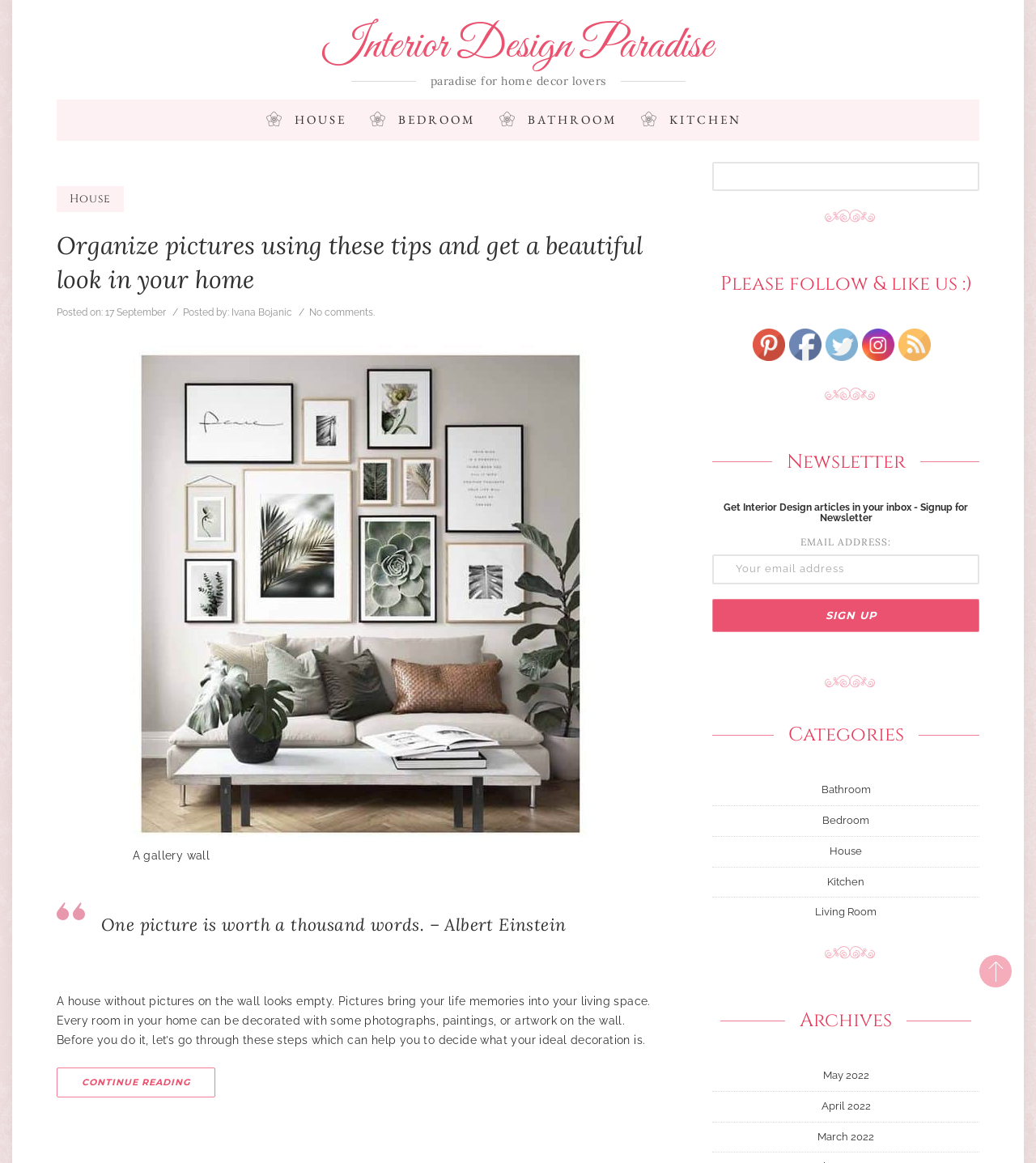Review the image closely and give a comprehensive answer to the question: What type of content is presented in the article section?

The article section has a heading 'Organize pictures using these tips and get a beautiful look in your home' and a static text 'A house without pictures on the wall looks empty. Pictures bring your life memories into your living space.', indicating that the article presents interior design tips and advice.